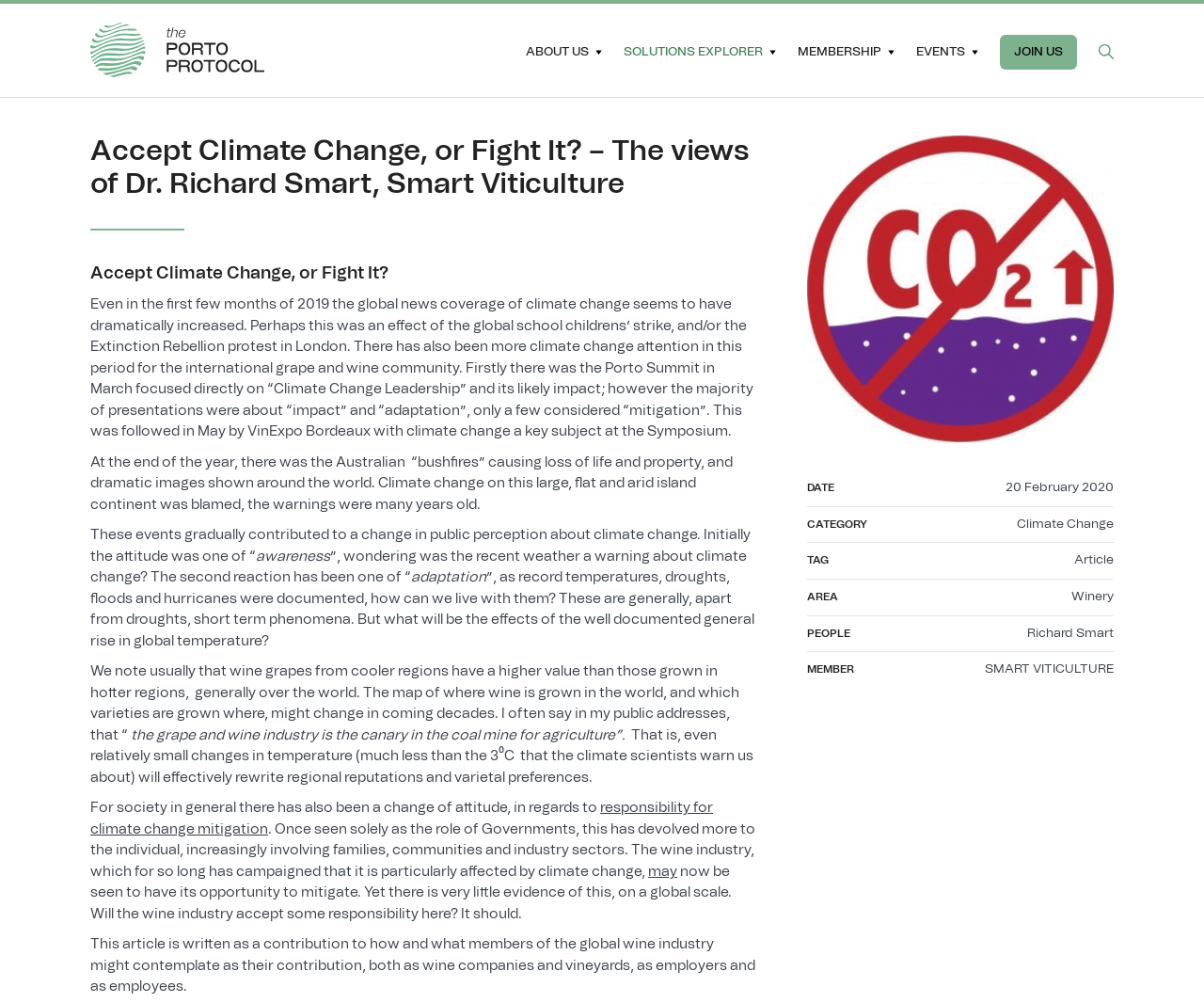What is the purpose of the article?
Answer the question based on the image using a single word or a brief phrase.

To contribute to climate change mitigation